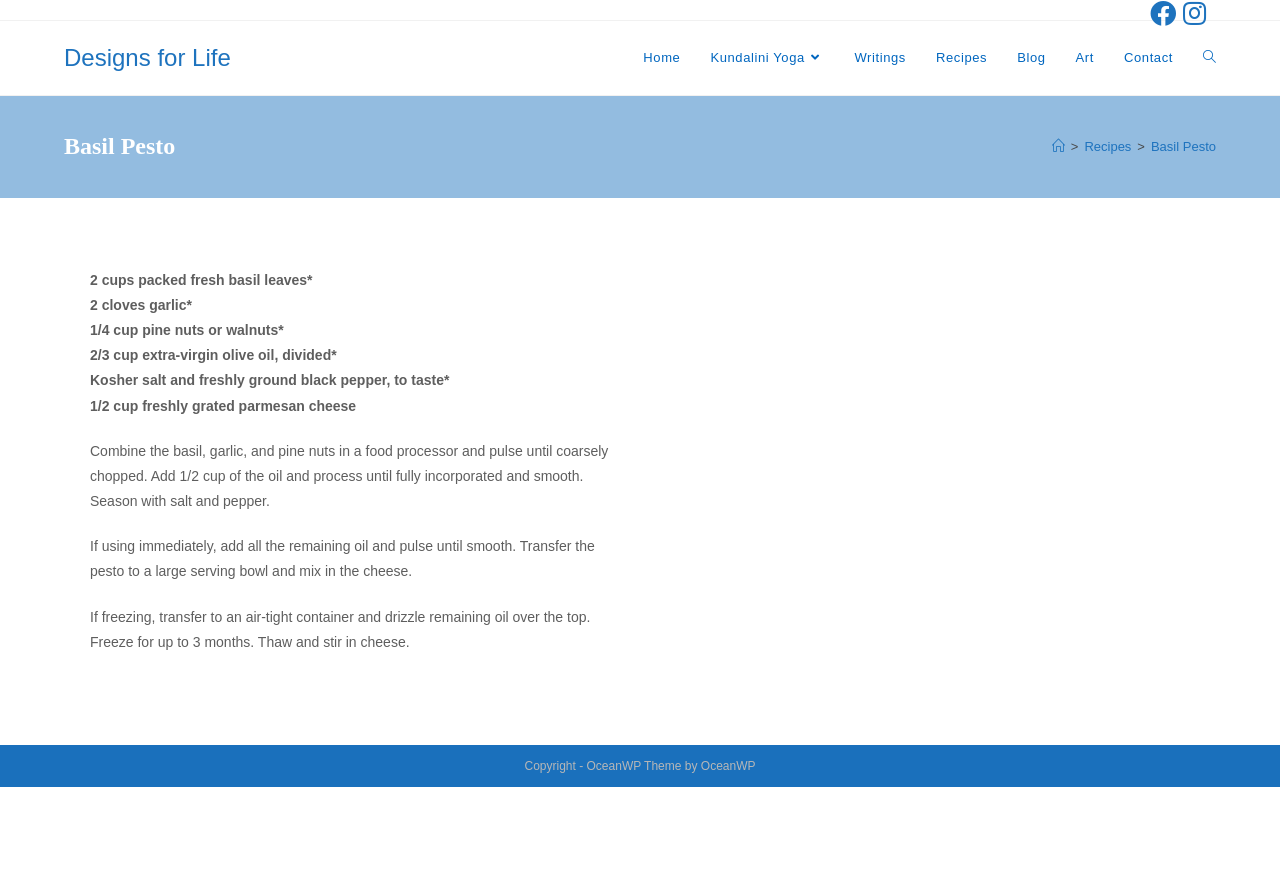Can you show the bounding box coordinates of the region to click on to complete the task described in the instruction: "Click on Facebook link"?

[0.898, 0.0, 0.924, 0.029]